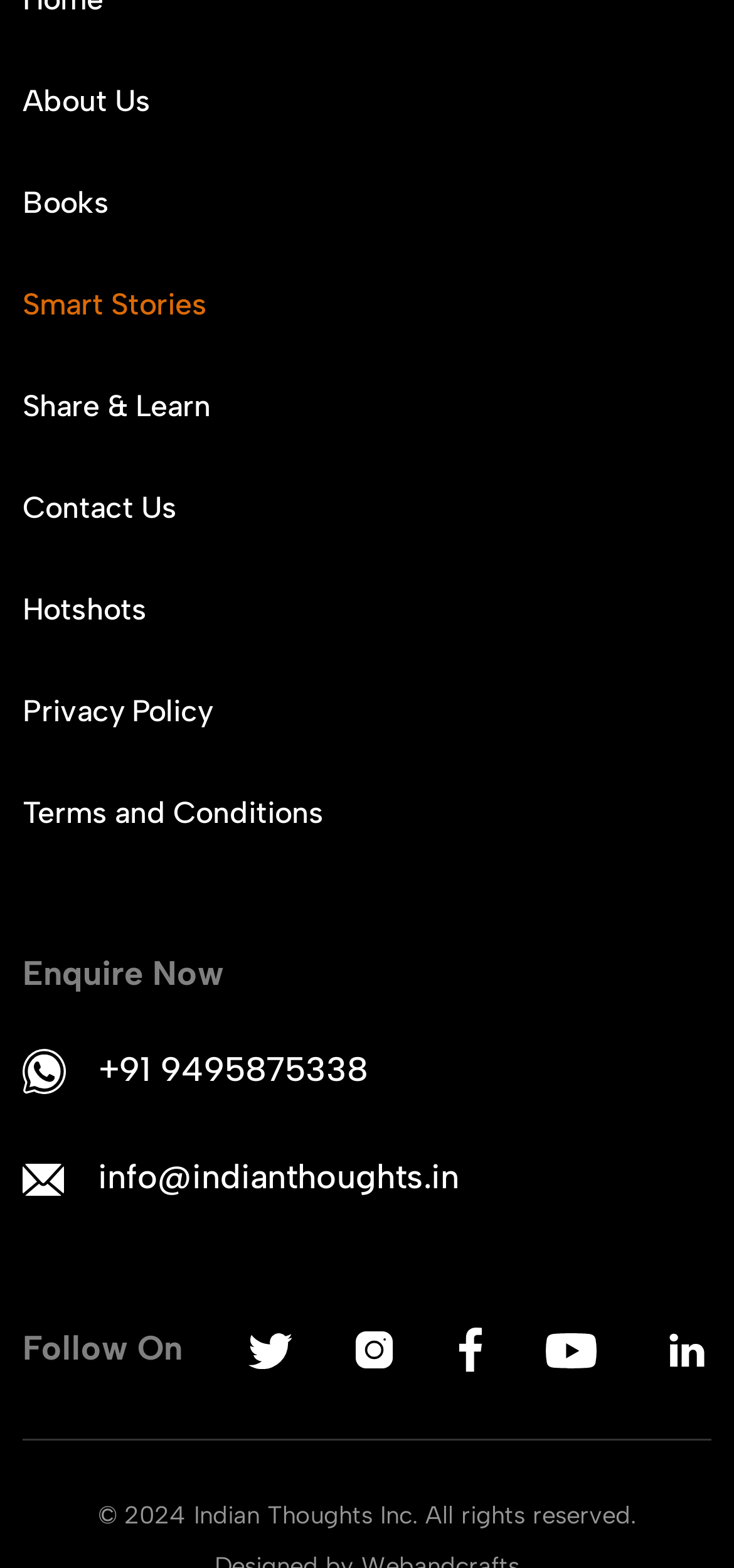What is the copyright year mentioned?
Provide an in-depth answer to the question, covering all aspects.

I looked at the footer section and found the copyright information, which mentions the year 2024.